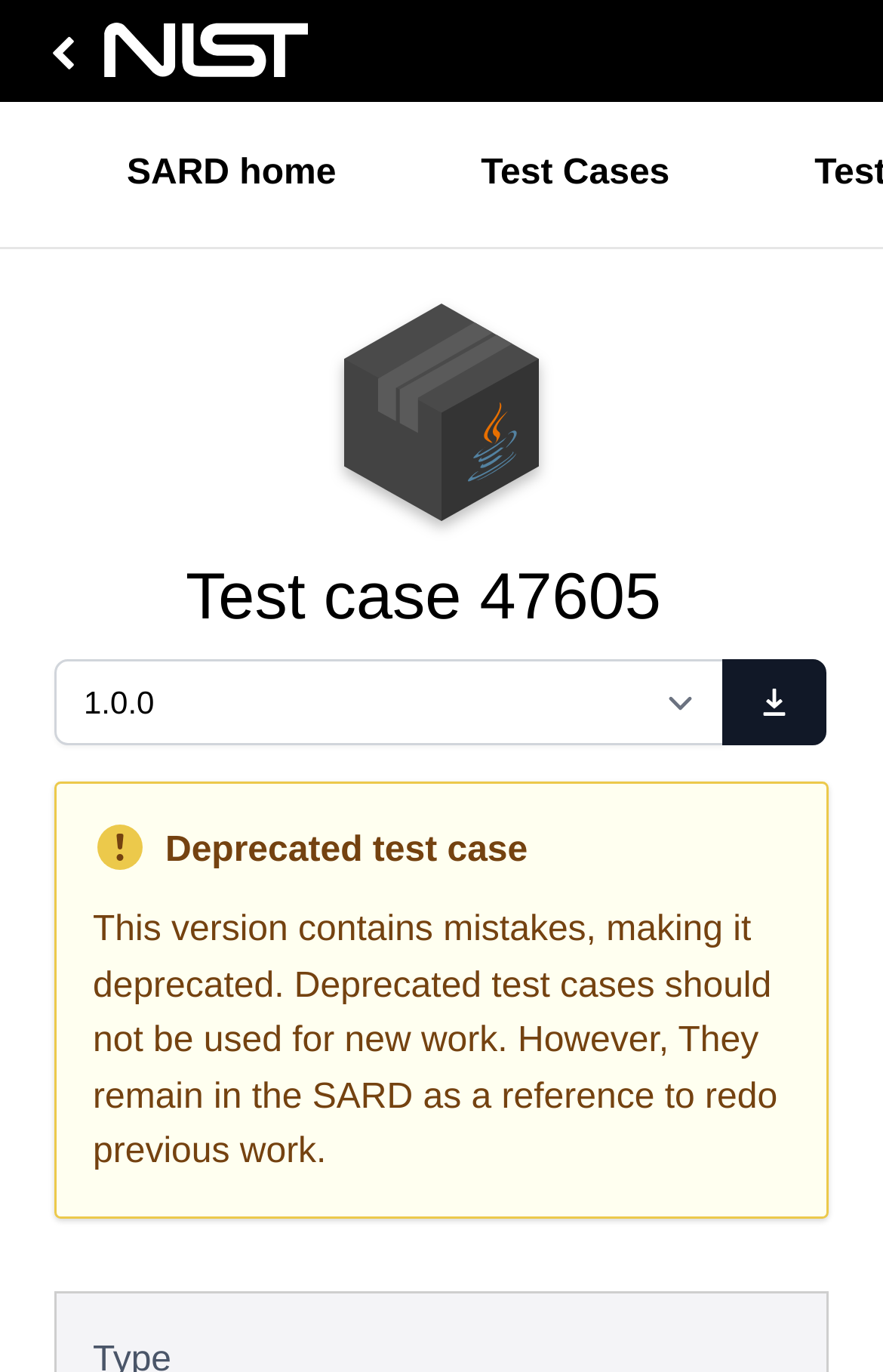What is the name of the institute linked at the top?
Please look at the screenshot and answer using one word or phrase.

National Institute of Standards and Technology